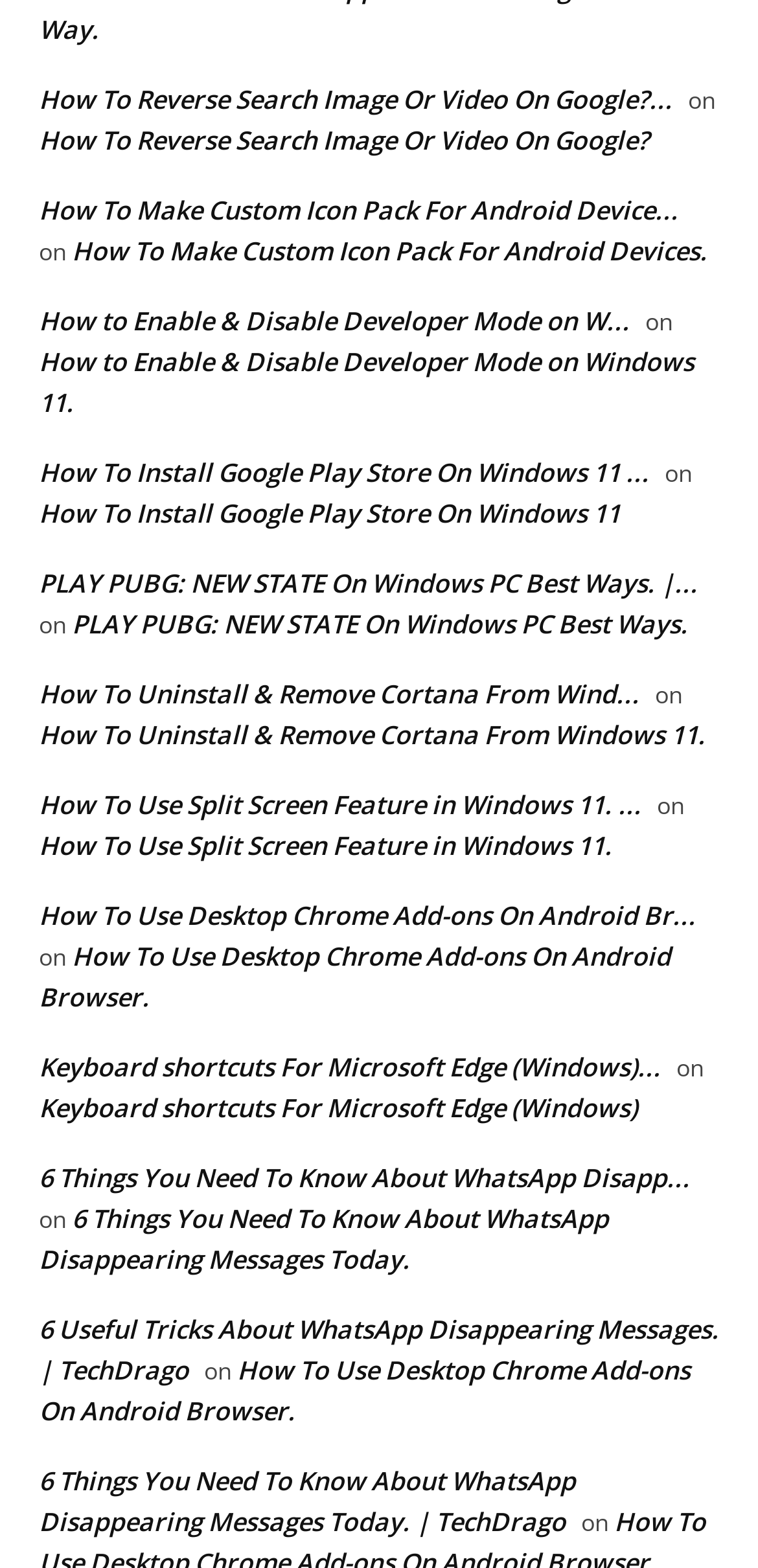Can you specify the bounding box coordinates for the region that should be clicked to fulfill this instruction: "Play PUBG: NEW STATE on Windows PC".

[0.051, 0.361, 0.921, 0.383]